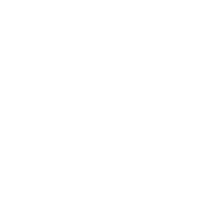Detail every visible element in the image extensively.

The image features a preview from a carousel album titled "Florida at its finest ☀️". This vibrant snapshot captures the essence of a day spent enjoying Florida's sunny weather. The photograph showcases experimental film techniques, highlighting the unique qualities of the film stocks used, which provide a distinct and artistic flair. This album invites viewers into the joyful atmosphere of exploring Florida’s landscapes and experiences, promising a delightful visual journey through the Sunshine State.